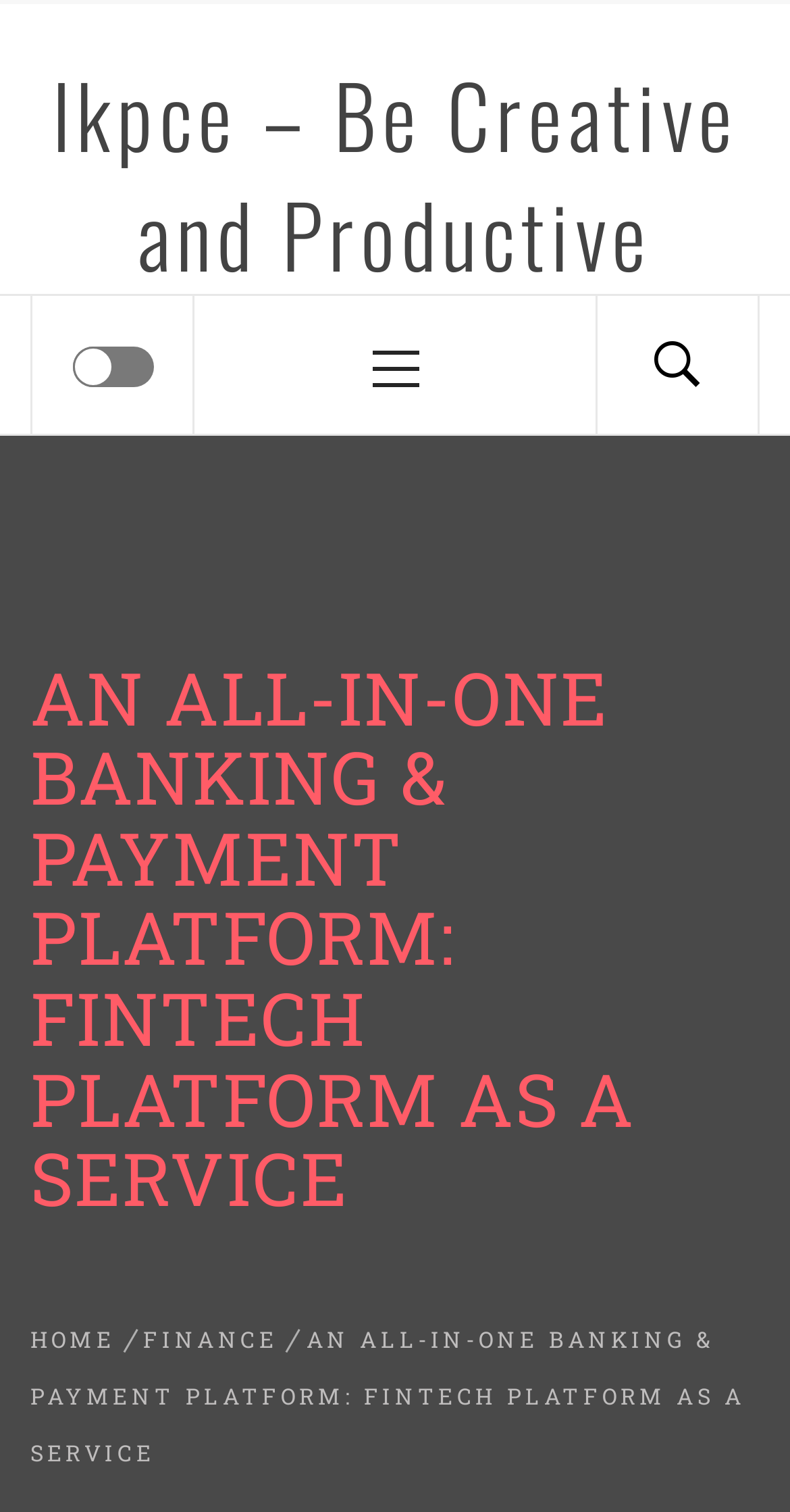How many links are in the top navigation bar?
Give a detailed and exhaustive answer to the question.

The top navigation bar contains three links: 'Ikpce – Be Creative and Productive', 'Search', and 'Primary Menu'.